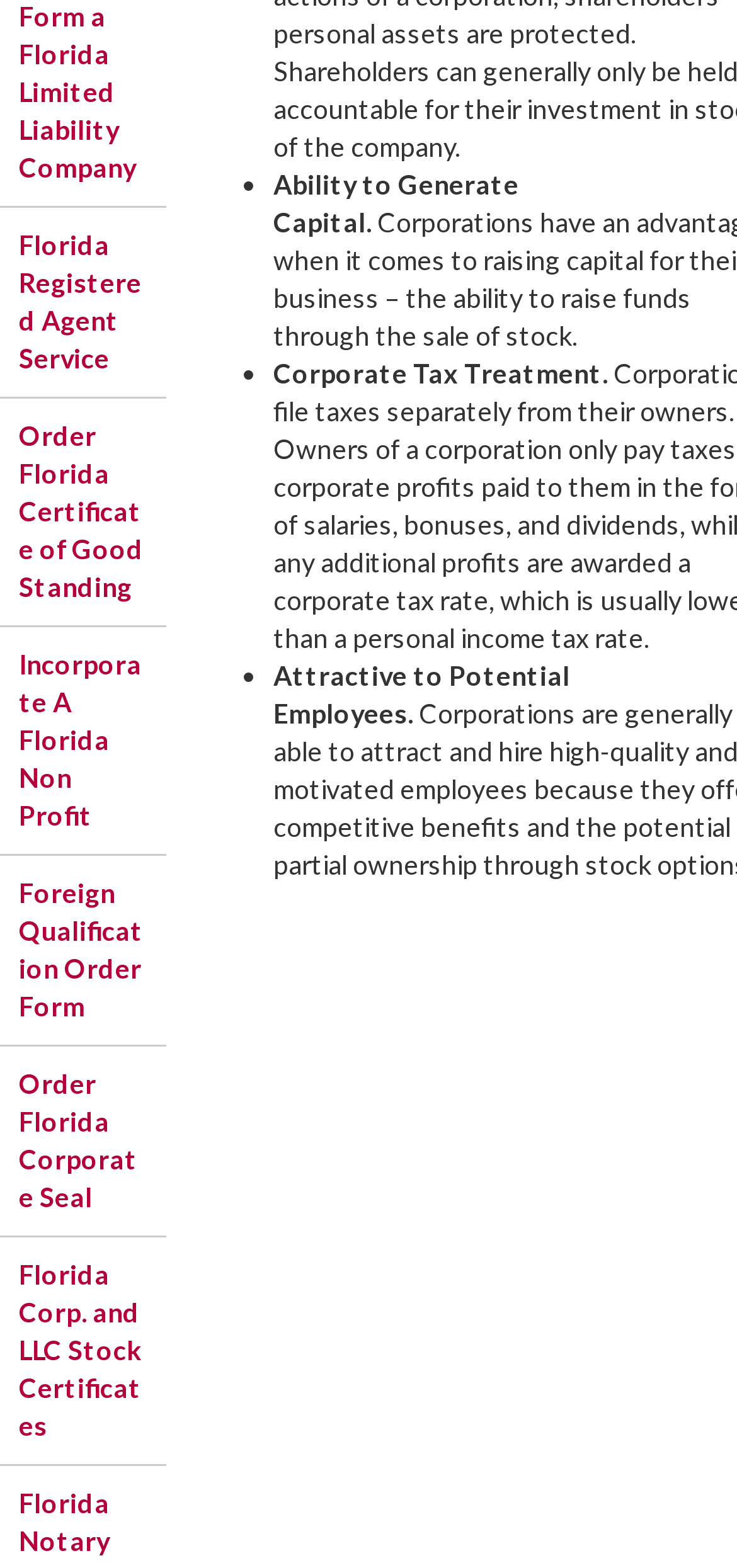What is the benefit of incorporating a non-profit in Florida?
Look at the screenshot and respond with one word or a short phrase.

Ability to Generate Capital